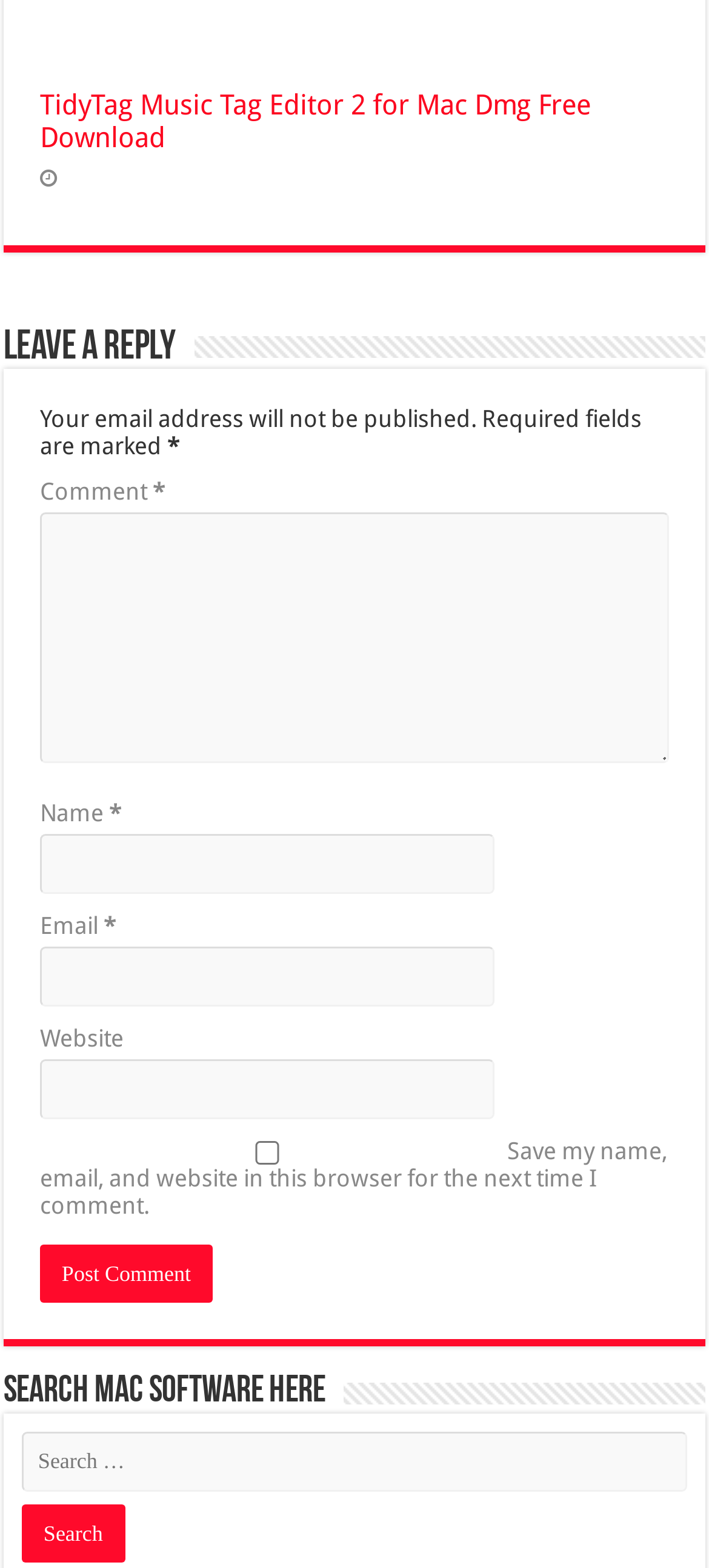Provide the bounding box coordinates for the area that should be clicked to complete the instruction: "search for MAC software".

[0.031, 0.913, 0.969, 0.996]